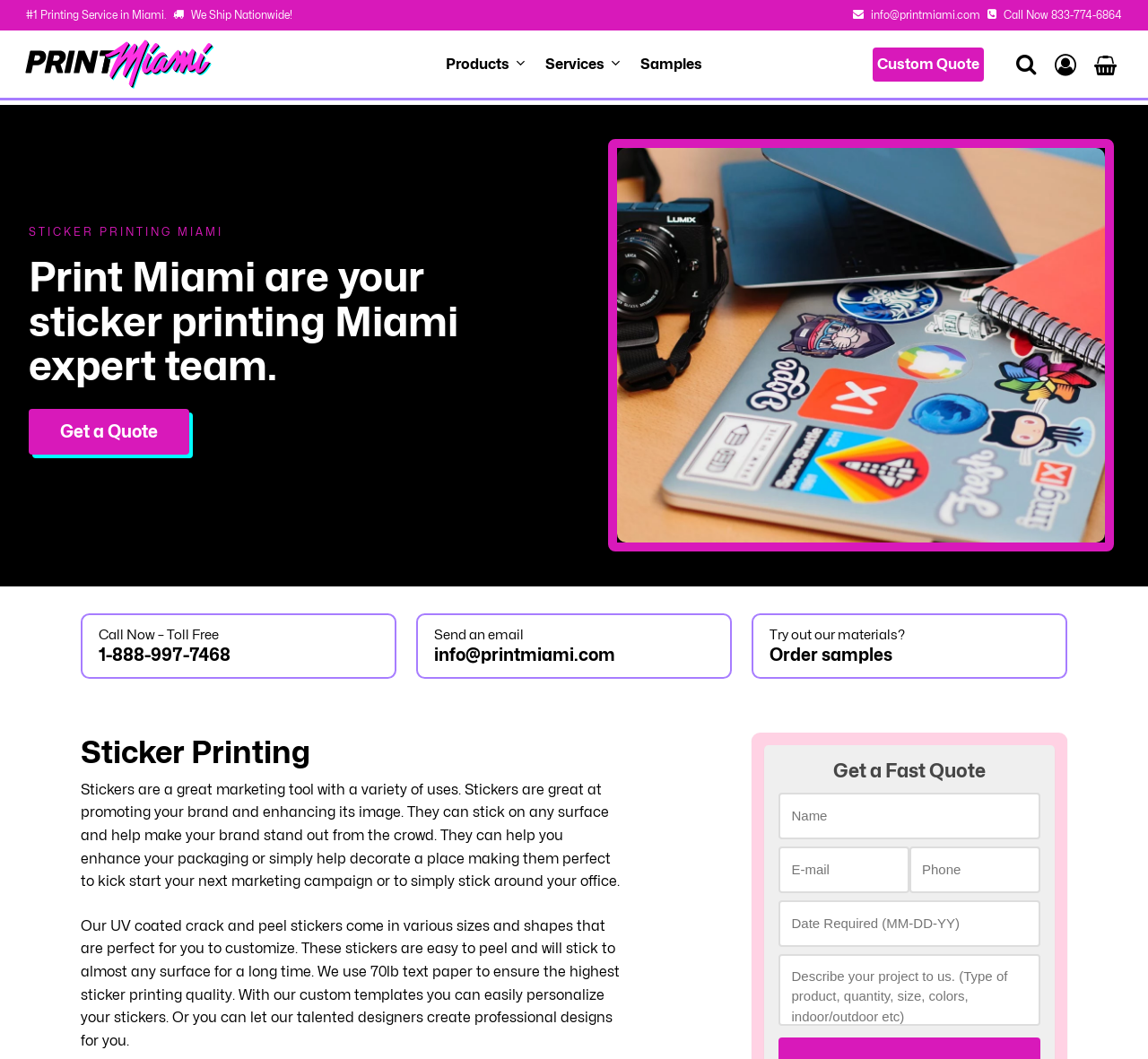Find the bounding box coordinates for the area that must be clicked to perform this action: "Get a quote".

[0.025, 0.386, 0.165, 0.43]